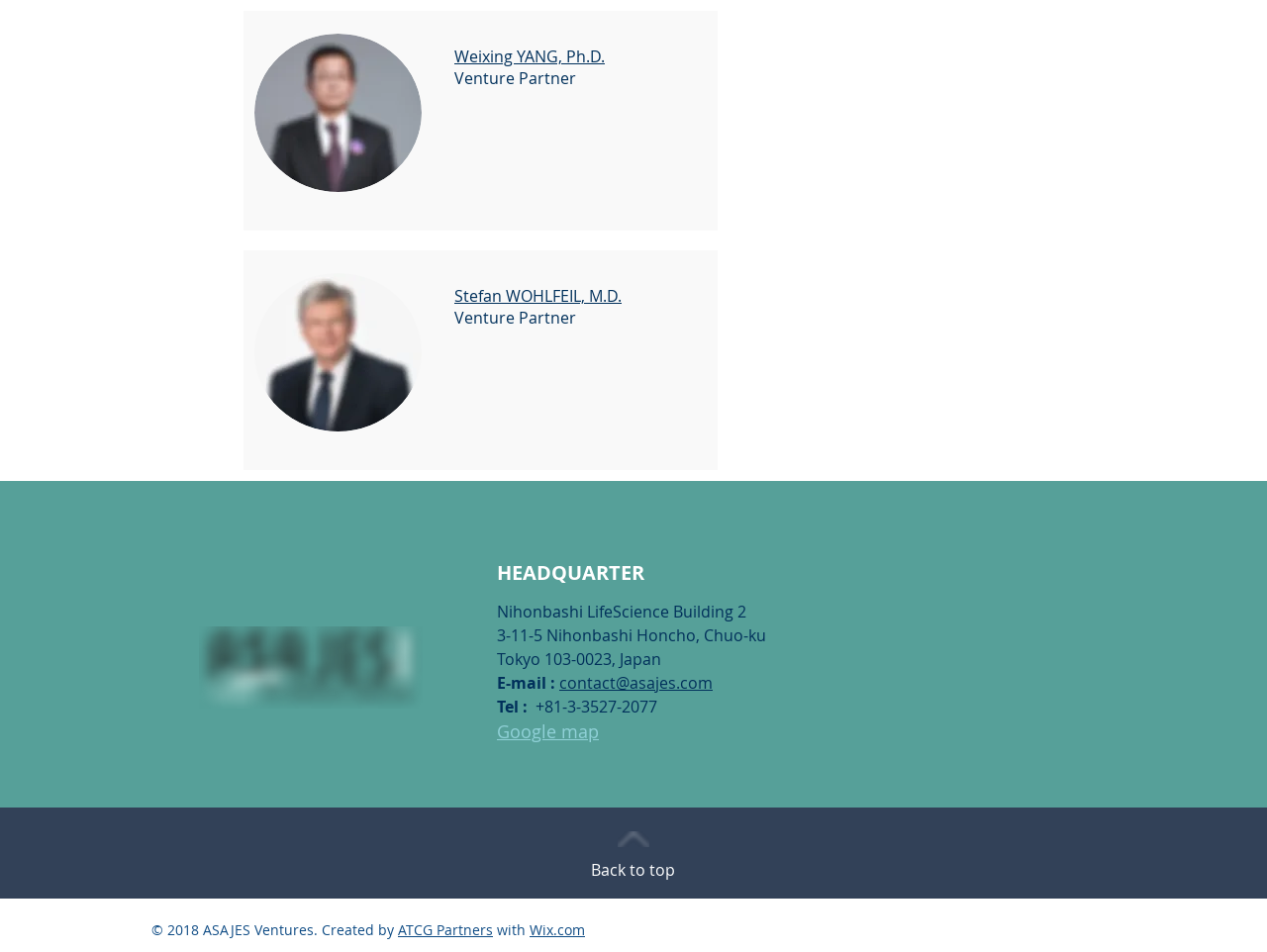Determine the bounding box coordinates for the UI element described. Format the coordinates as (top-left x, top-left y, bottom-right x, bottom-right y) and ensure all values are between 0 and 1. Element description: Wix.com

[0.418, 0.967, 0.462, 0.986]